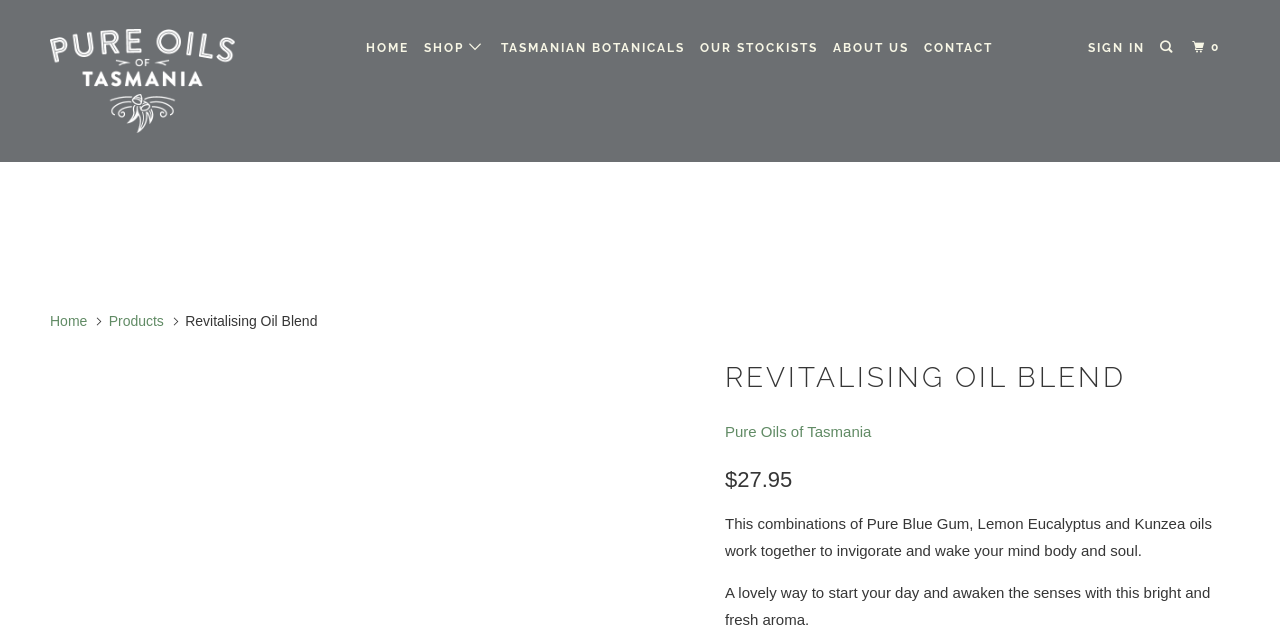What is the purpose of the oil blend?
Using the screenshot, give a one-word or short phrase answer.

To invigorate and wake mind body and soul